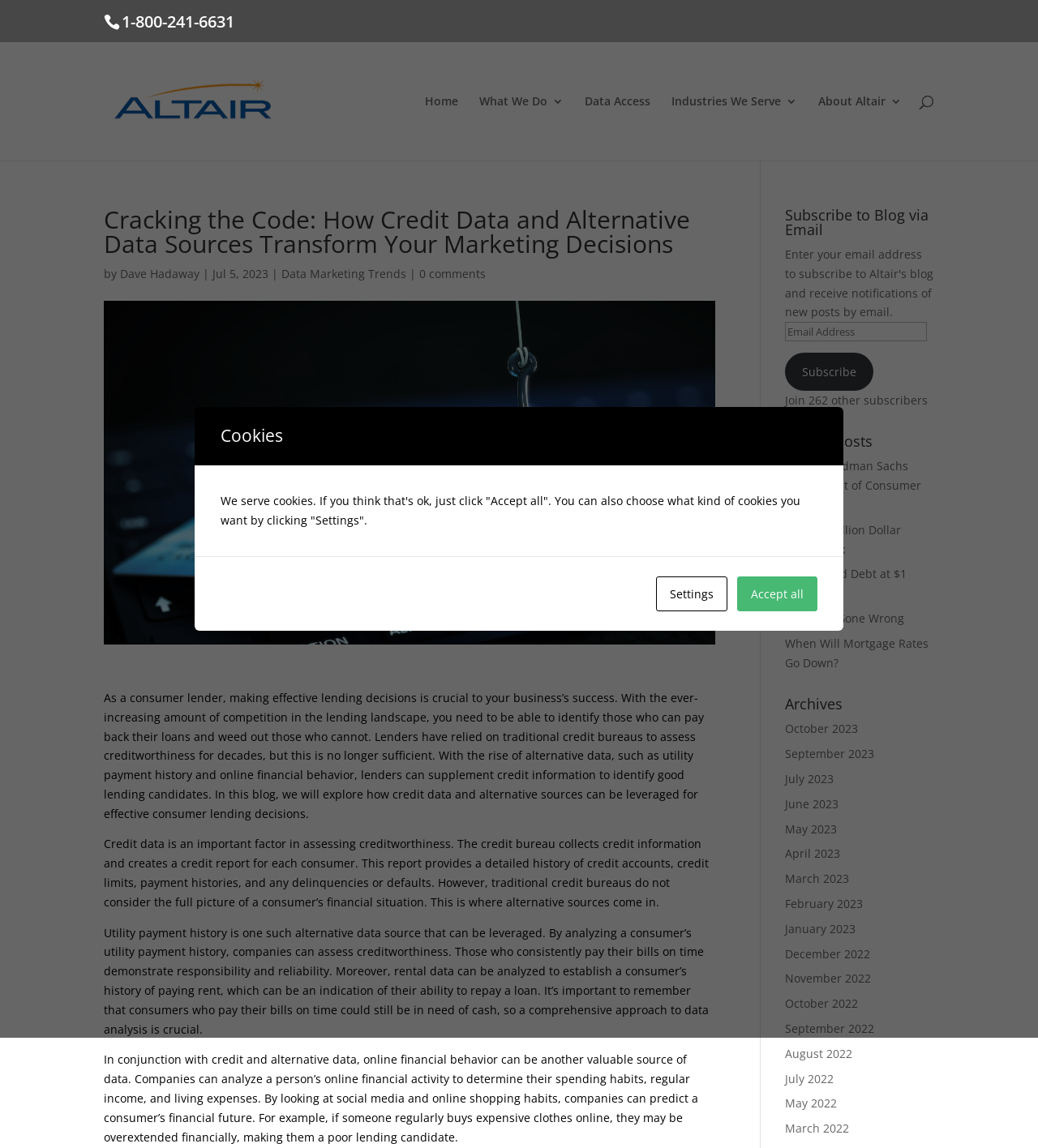Identify the primary heading of the webpage and provide its text.

Cracking the Code: How Credit Data and Alternative Data Sources Transform Your Marketing Decisions